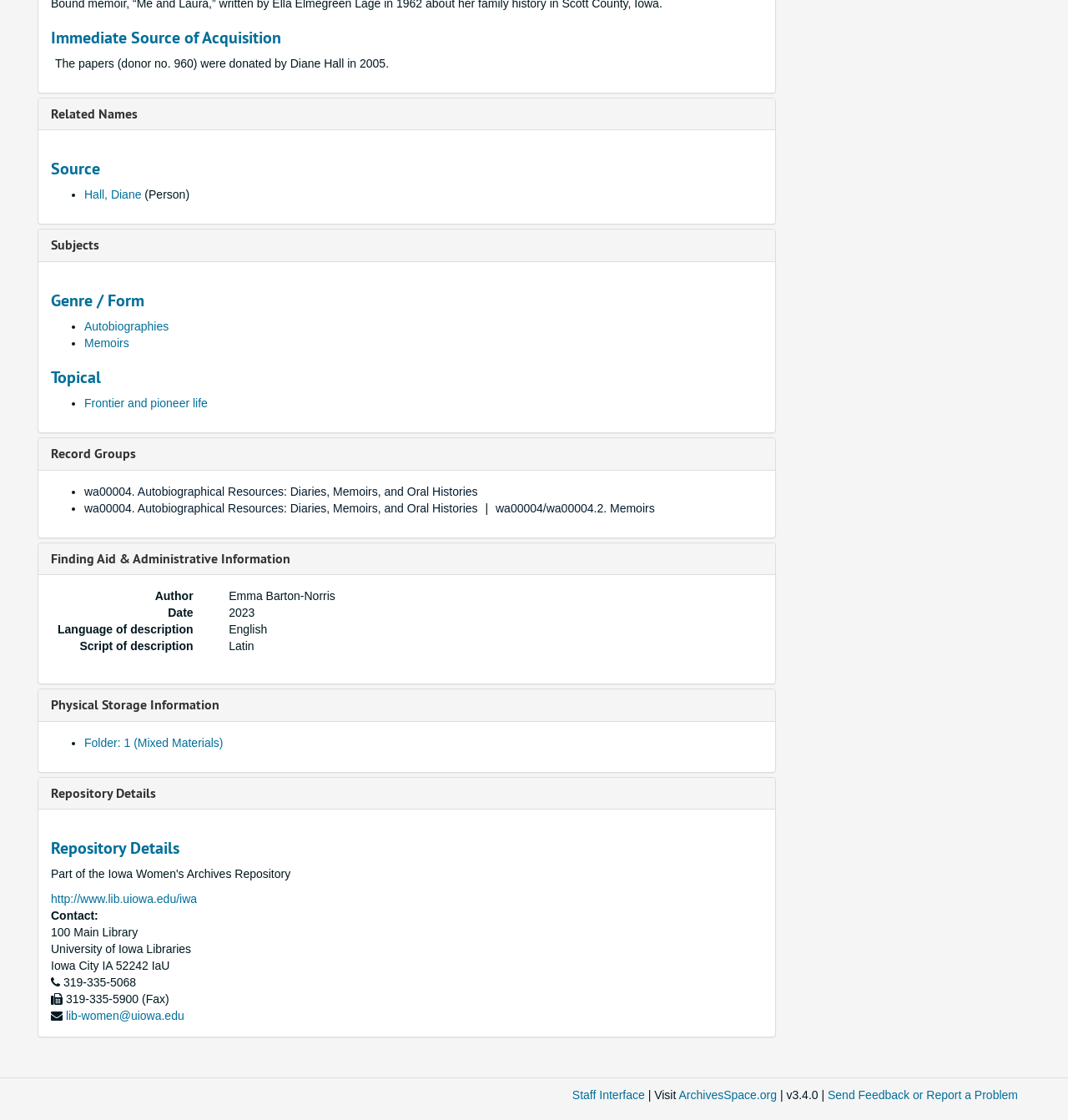Can you provide the bounding box coordinates for the element that should be clicked to implement the instruction: "Visit ArchivesSpace.org"?

[0.636, 0.972, 0.727, 0.984]